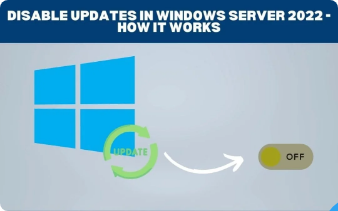What is the position of the toggle switch?
Answer the question with as much detail as you can, using the image as a reference.

The toggle switch is turned to the 'OFF' position, indicating that the updates are disabled in the Windows Server 2022 environment, as shown in the image.